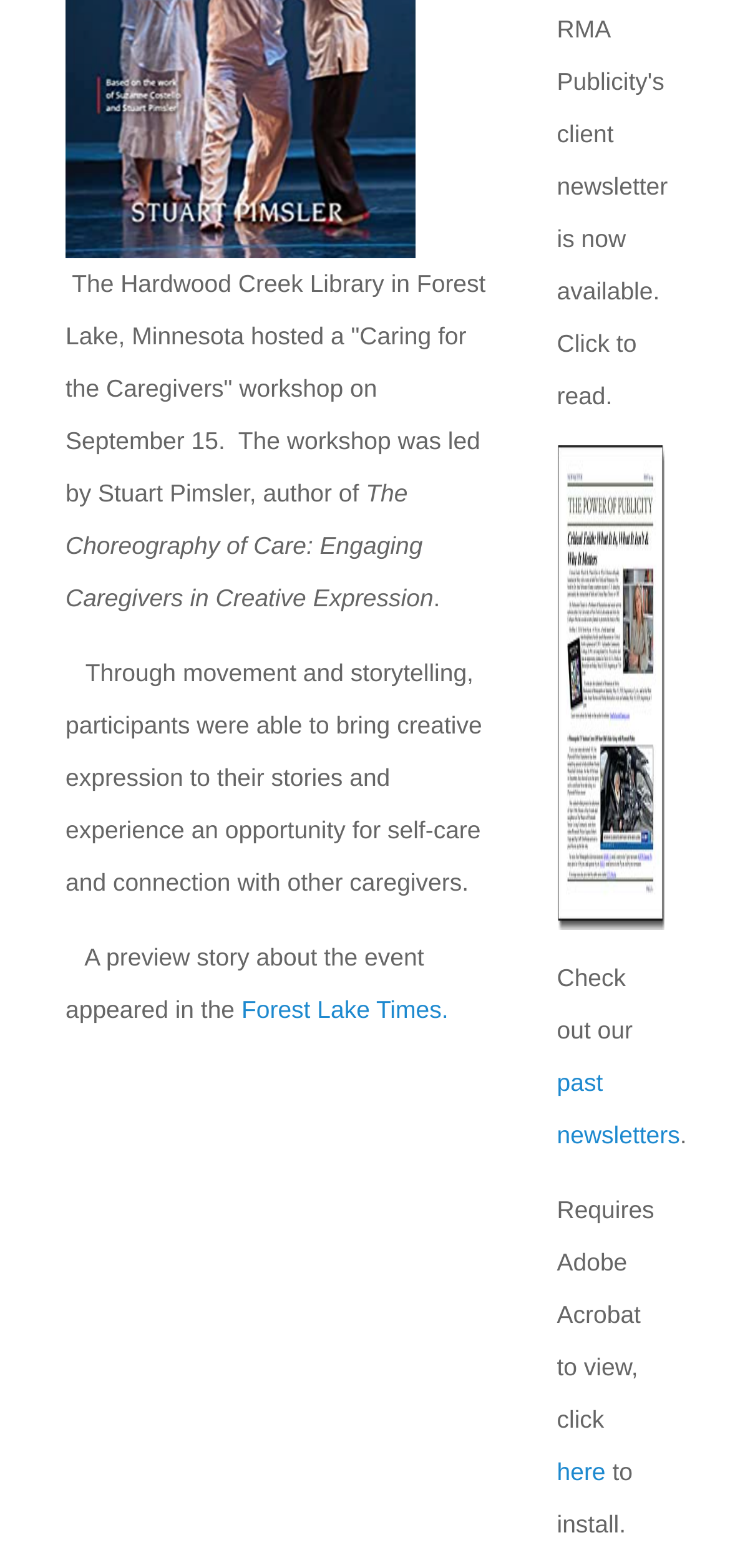What is the name of the newspaper?
Answer the question with a detailed explanation, including all necessary information.

The link 'Forest Lake Times.' is mentioned in the text, which suggests that it is the name of a newspaper.